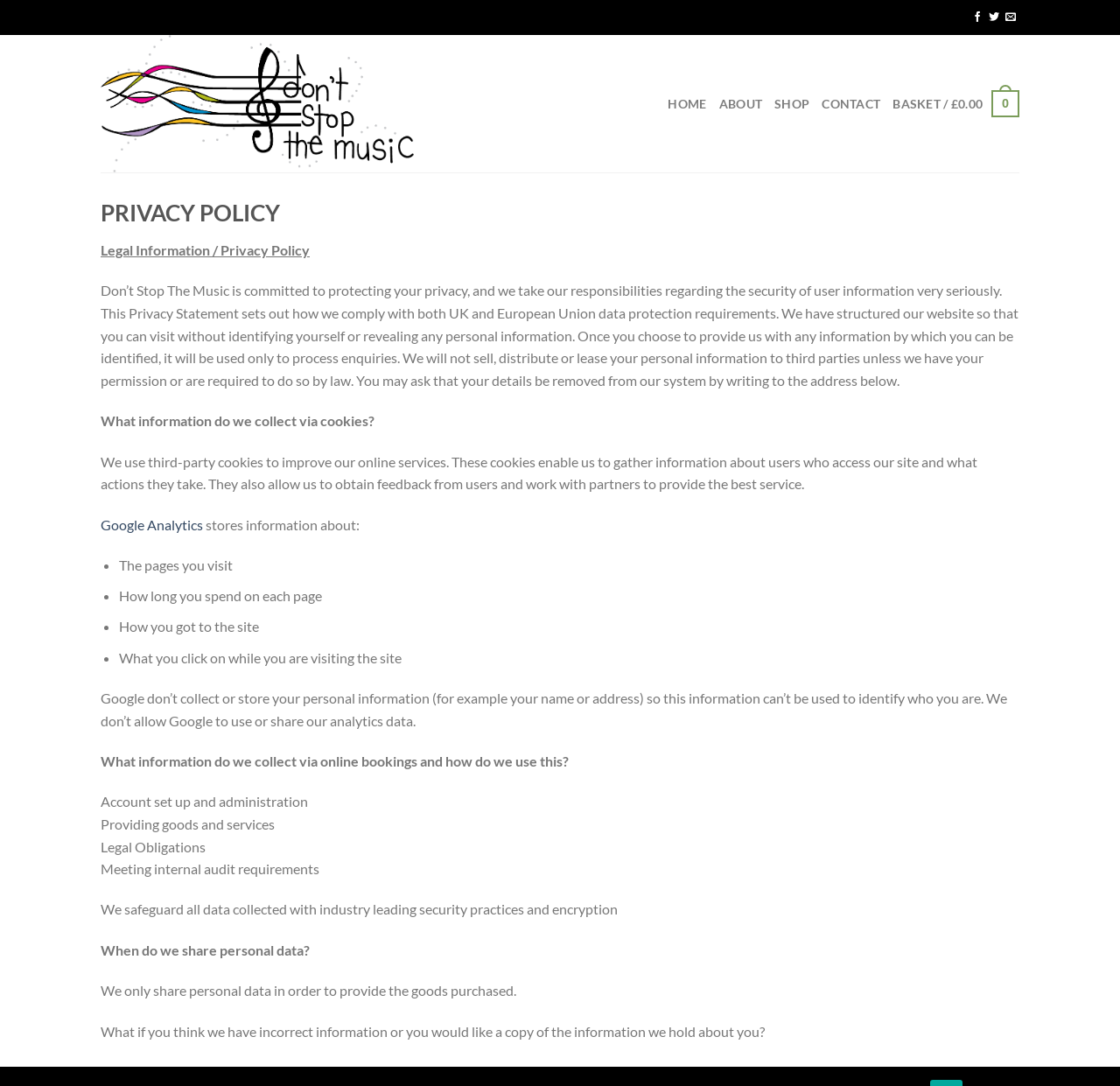Using the details from the image, please elaborate on the following question: What information is stored by Google Analytics?

I determined the type of information stored by Google Analytics by reading the list markers and static text elements that describe the information collected, such as the pages visited, time spent on each page, and how users got to the site.